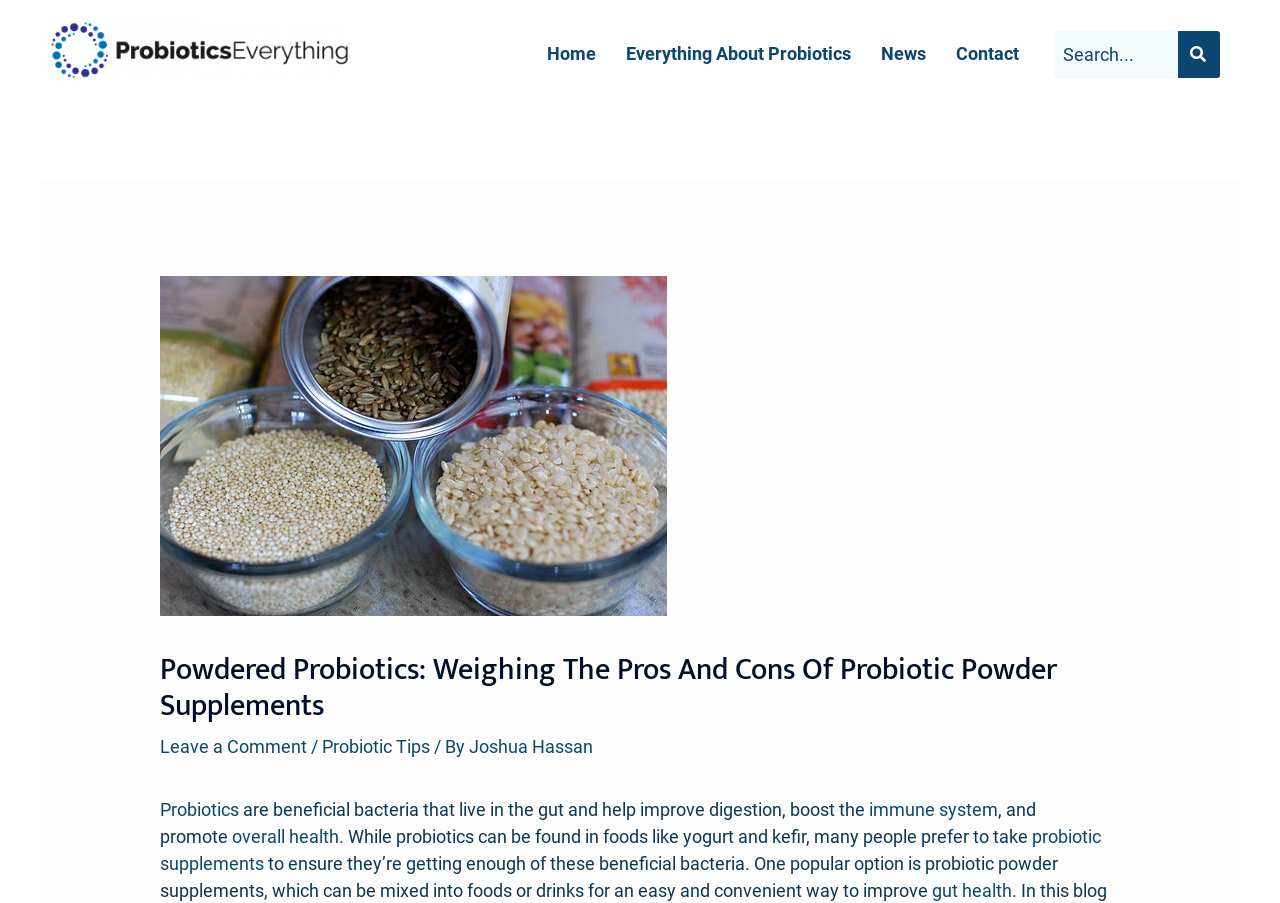Identify the bounding box coordinates for the element you need to click to achieve the following task: "Go to Home page". Provide the bounding box coordinates as four float numbers between 0 and 1, in the form [left, top, right, bottom].

[0.416, 0.033, 0.478, 0.086]